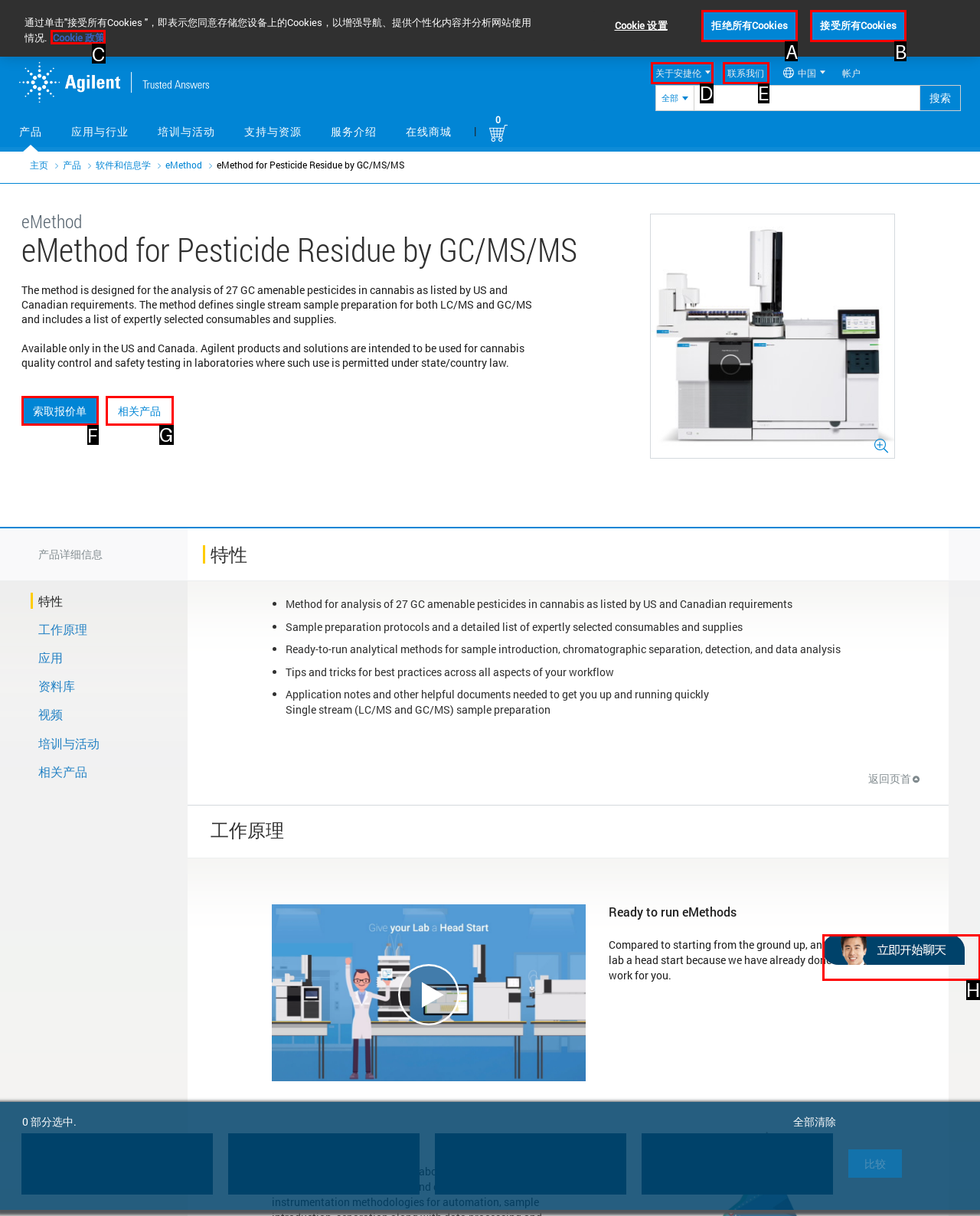Decide which HTML element to click to complete the task: request a quote Provide the letter of the appropriate option.

F